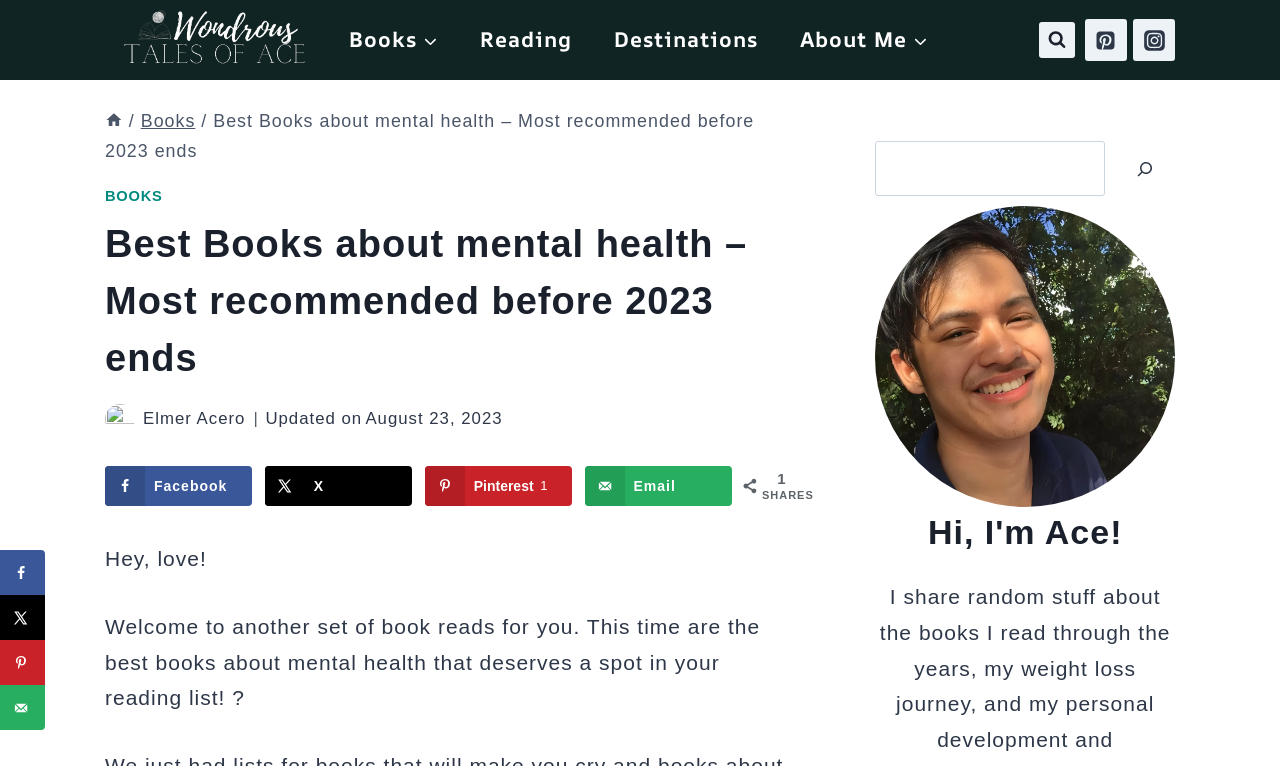Please indicate the bounding box coordinates of the element's region to be clicked to achieve the instruction: "Share on Facebook". Provide the coordinates as four float numbers between 0 and 1, i.e., [left, top, right, bottom].

[0.082, 0.609, 0.197, 0.661]